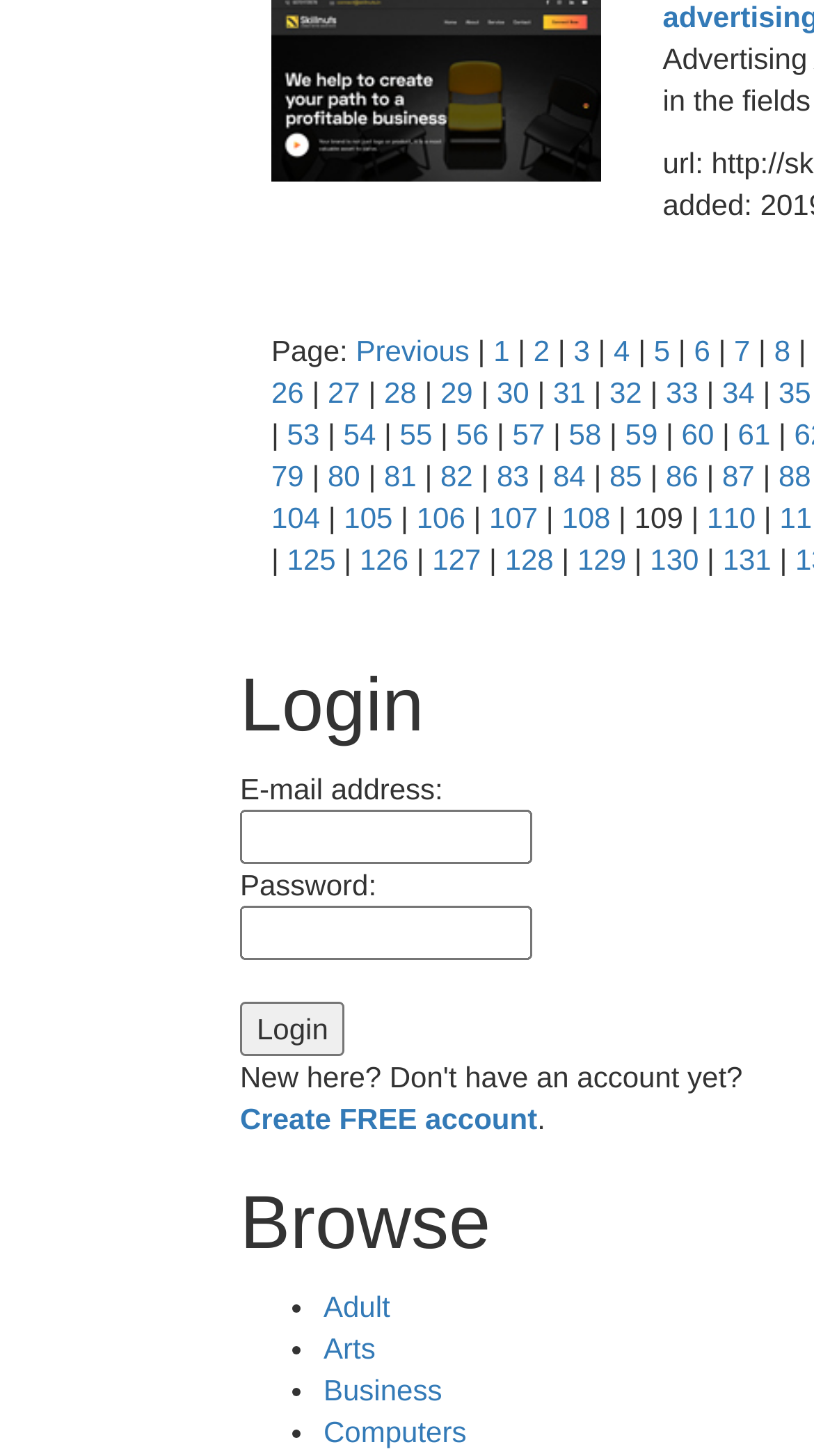Please provide a comprehensive answer to the question below using the information from the image: What is the purpose of the button labeled 'Login'?

The button labeled 'Login' is used to submit the email address and password entered by the user, allowing them to access their account or log in to the system.